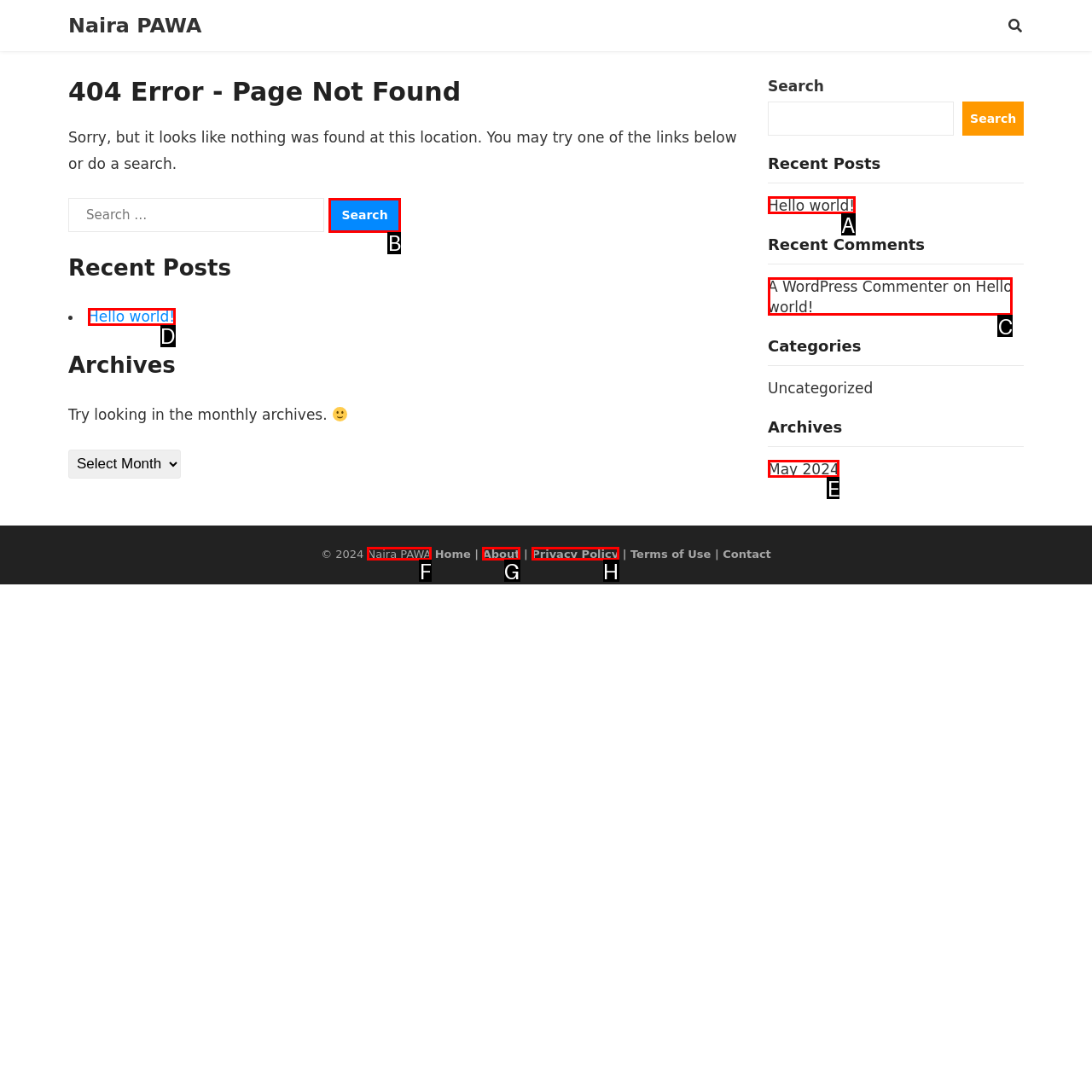Find the HTML element that matches the description provided: Hello world!
Answer using the corresponding option letter.

C